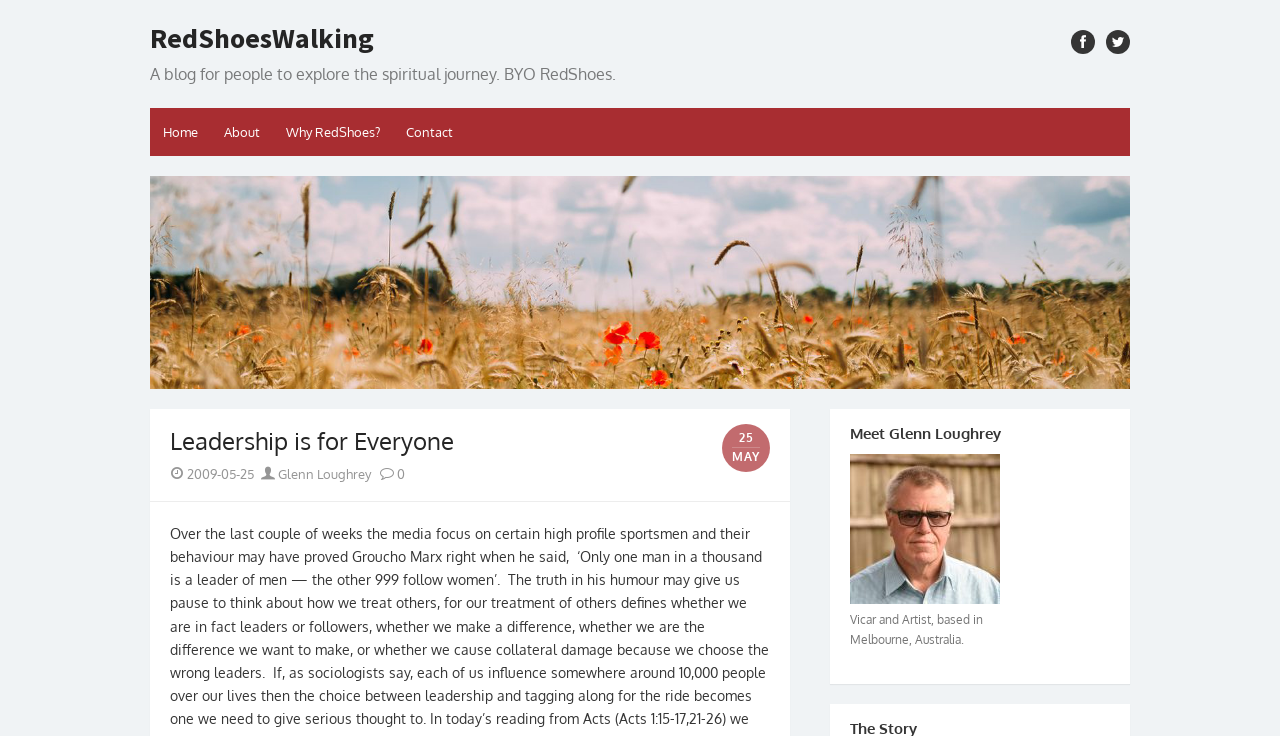Please identify the bounding box coordinates of the region to click in order to complete the task: "view the blog post". The coordinates must be four float numbers between 0 and 1, specified as [left, top, right, bottom].

[0.117, 0.239, 0.883, 0.529]